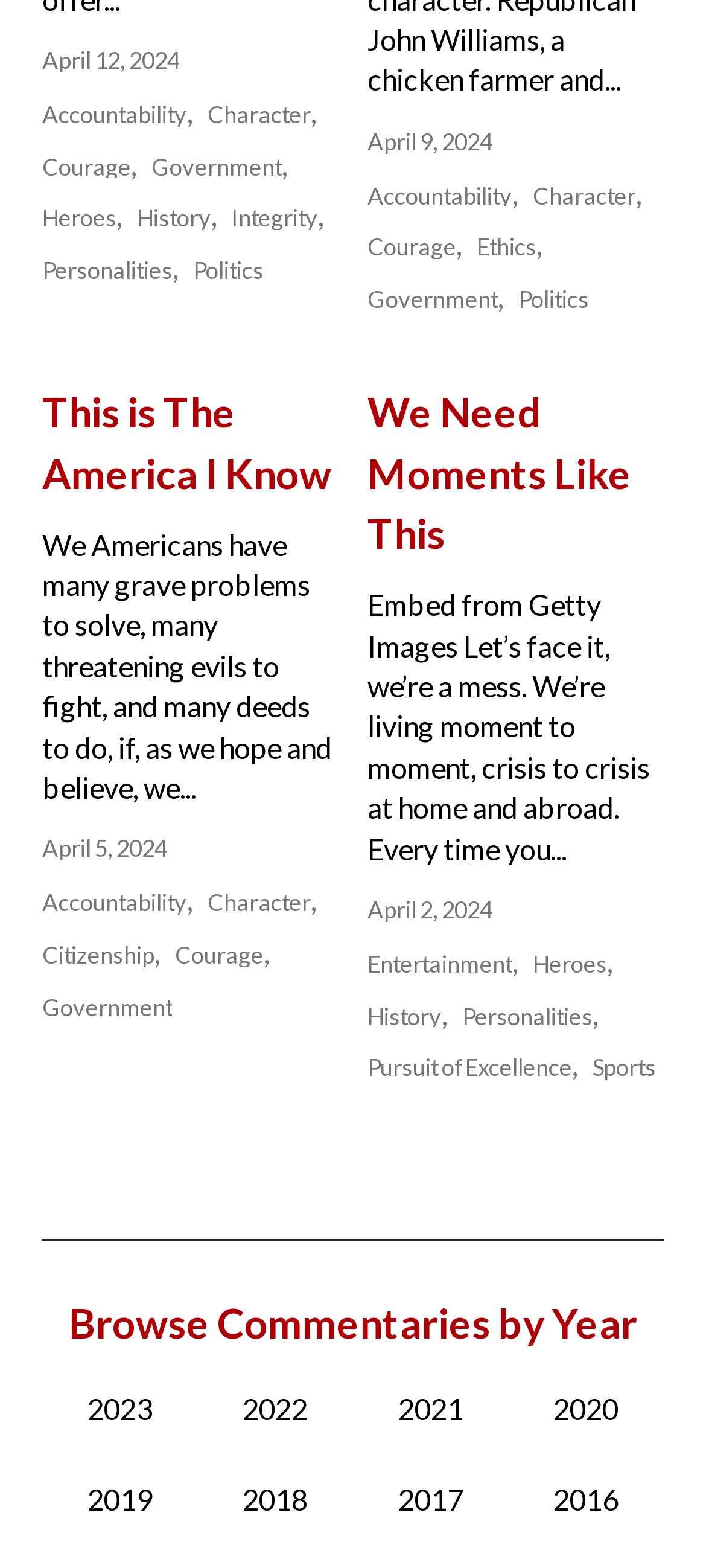Please mark the clickable region by giving the bounding box coordinates needed to complete this instruction: "Go to the previous post What’s for Dinner? Pork Roast with Mushroom Gravy".

None